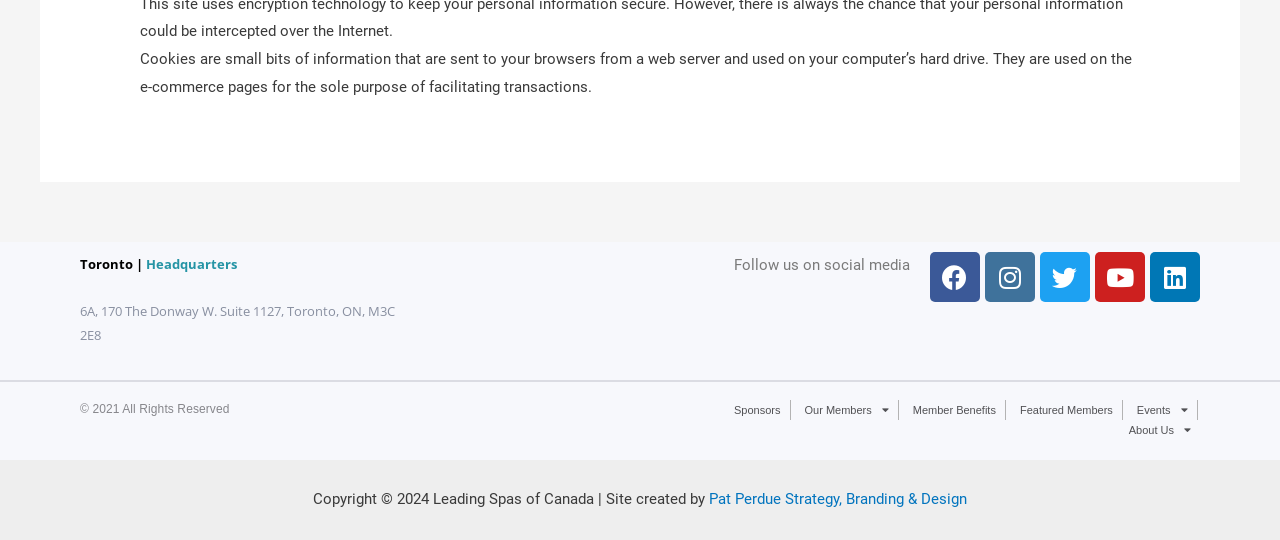Identify the bounding box coordinates for the UI element described as: "Featured Members". The coordinates should be provided as four floats between 0 and 1: [left, top, right, bottom].

[0.79, 0.741, 0.877, 0.778]